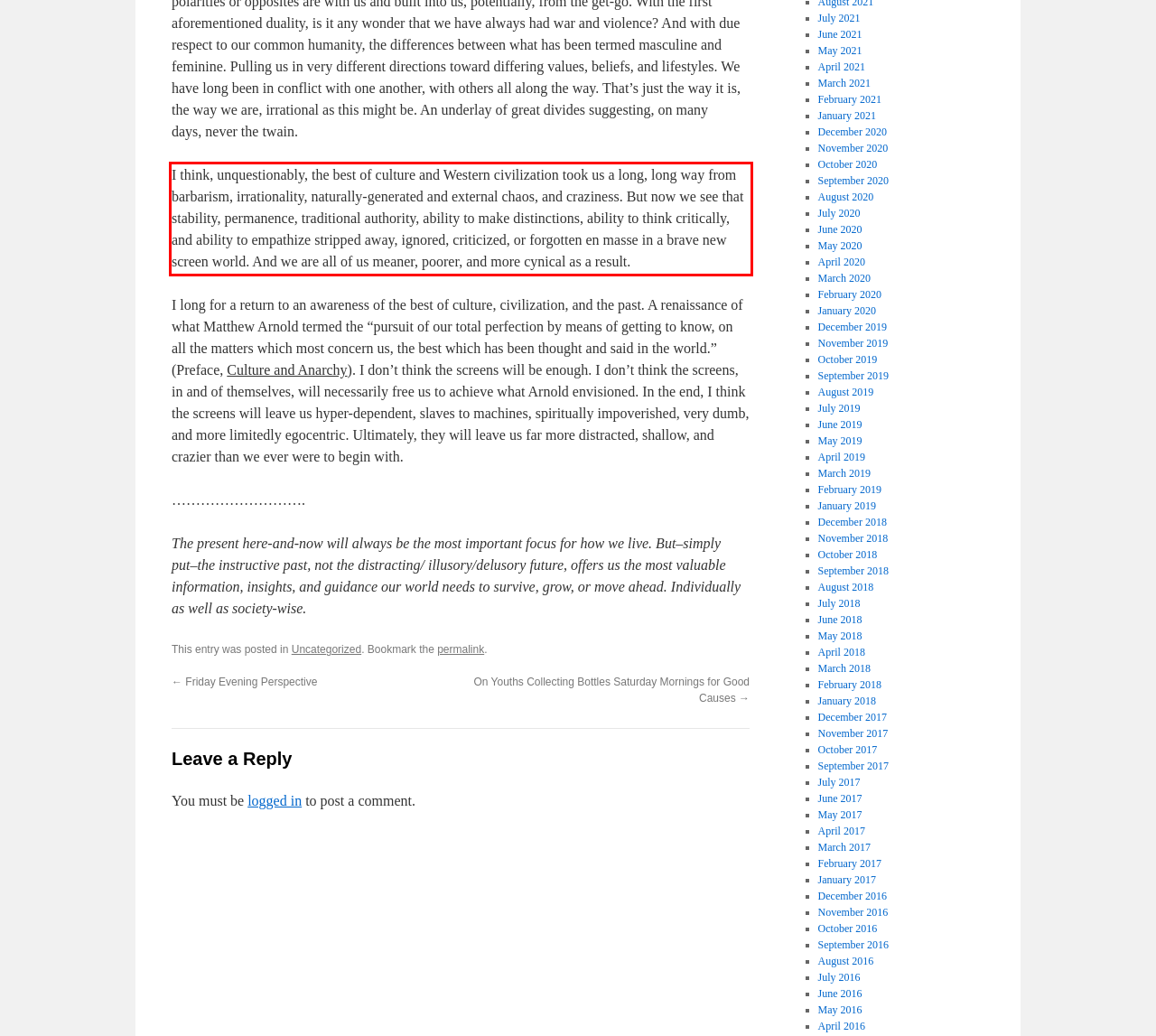You are provided with a screenshot of a webpage that includes a red bounding box. Extract and generate the text content found within the red bounding box.

I think, unquestionably, the best of culture and Western civilization took us a long, long way from barbarism, irrationality, naturally-generated and external chaos, and craziness. But now we see that stability, permanence, traditional authority, ability to make distinctions, ability to think critically, and ability to empathize stripped away, ignored, criticized, or forgotten en masse in a brave new screen world. And we are all of us meaner, poorer, and more cynical as a result.